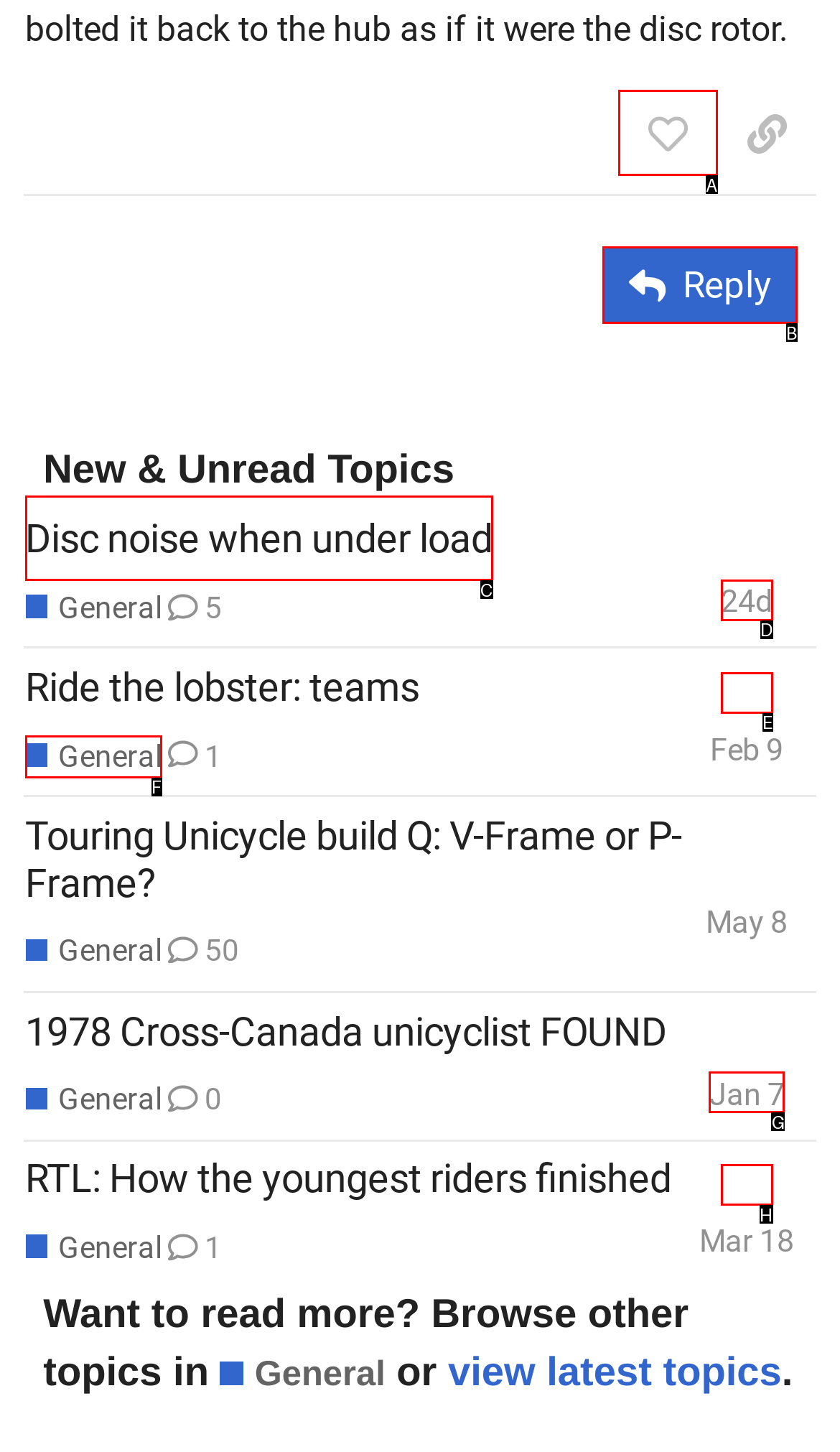Select the option I need to click to accomplish this task: Like this post
Provide the letter of the selected choice from the given options.

A